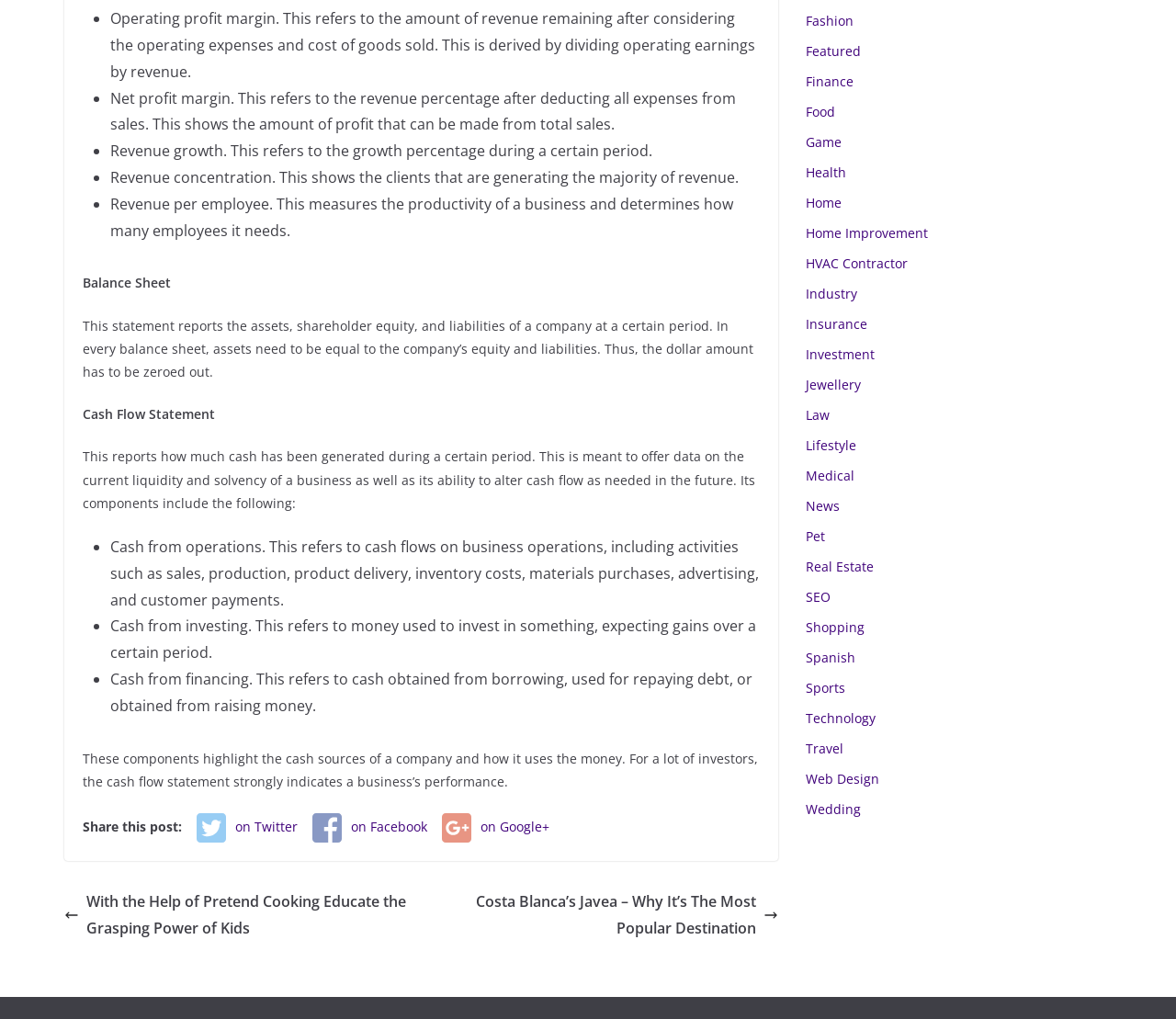Show the bounding box coordinates of the element that should be clicked to complete the task: "Click on 'With the Help of Pretend Cooking Educate the Grasping Power of Kids'".

[0.055, 0.872, 0.35, 0.924]